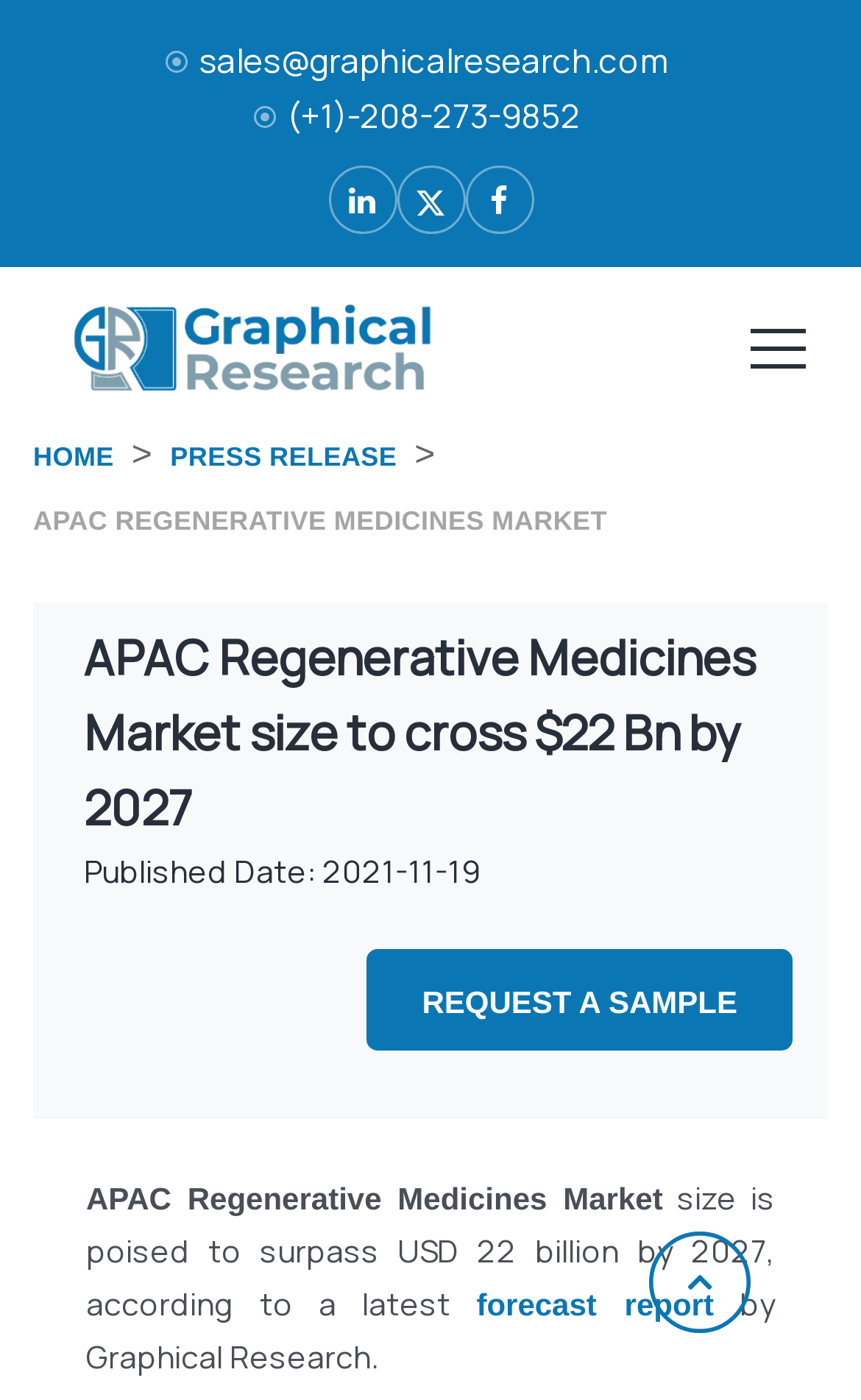Can you find the bounding box coordinates for the UI element given this description: "parent_node: sales@graphicalresearch.com(+1)-208-273-9852 aria-label="prgoress_indicator""? Provide the coordinates as four float numbers between 0 and 1: [left, top, right, bottom].

[0.754, 0.88, 0.872, 0.952]